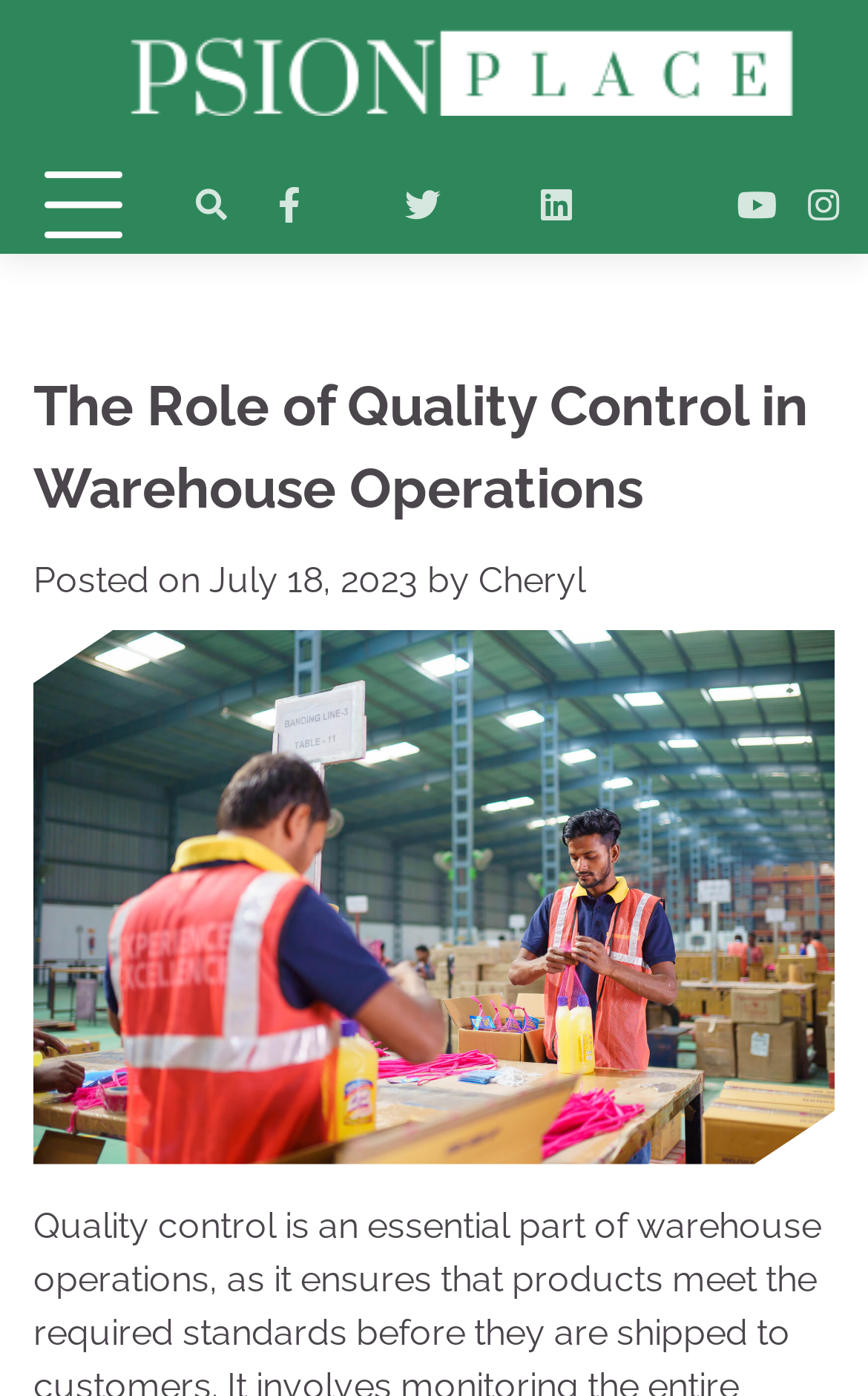Find the bounding box coordinates of the area to click in order to follow the instruction: "Click the About link".

[0.538, 0.13, 0.59, 0.162]